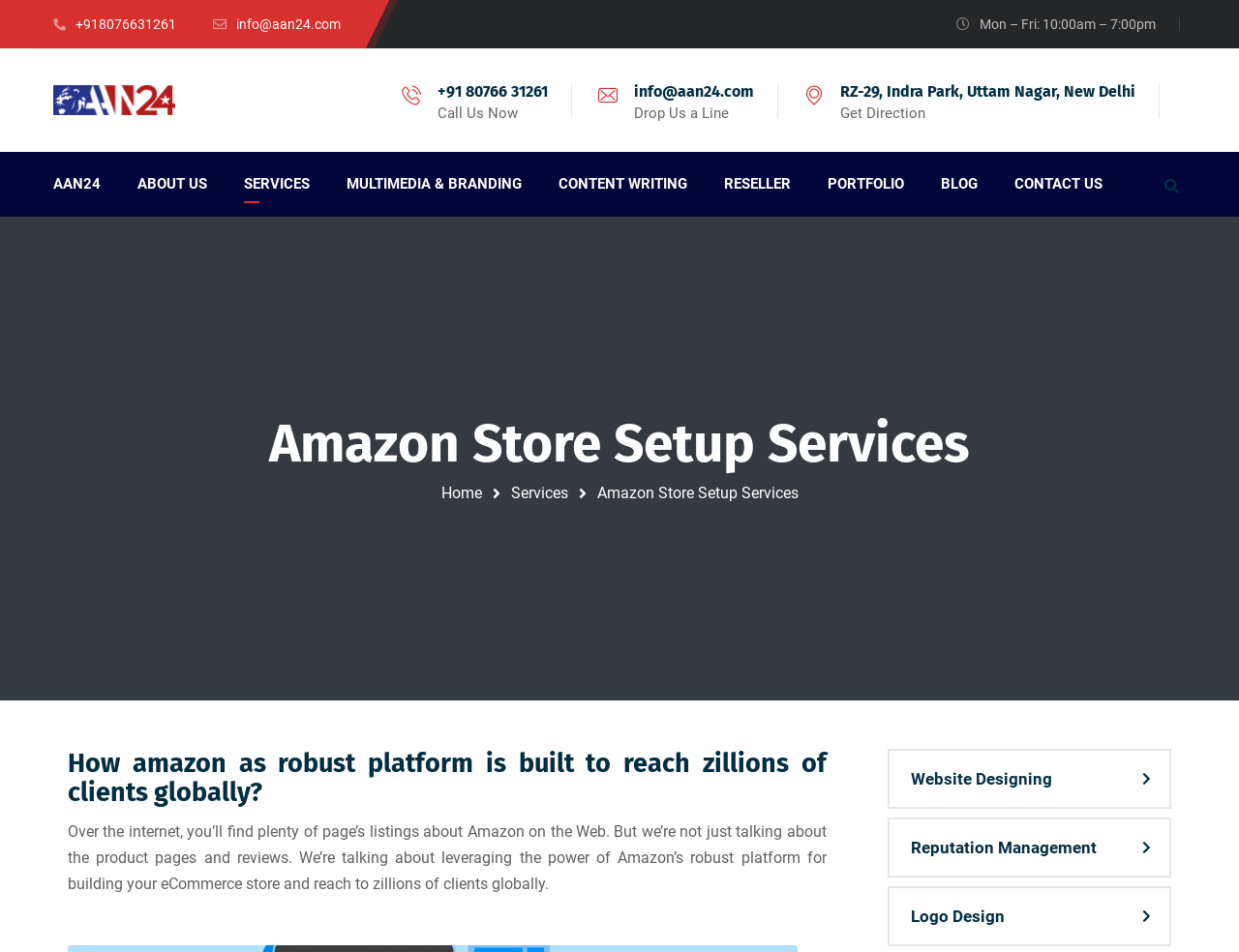Determine the bounding box coordinates for the clickable element to execute this instruction: "Learn about Amazon Store Setup Services". Provide the coordinates as four float numbers between 0 and 1, i.e., [left, top, right, bottom].

[0.043, 0.431, 0.957, 0.504]